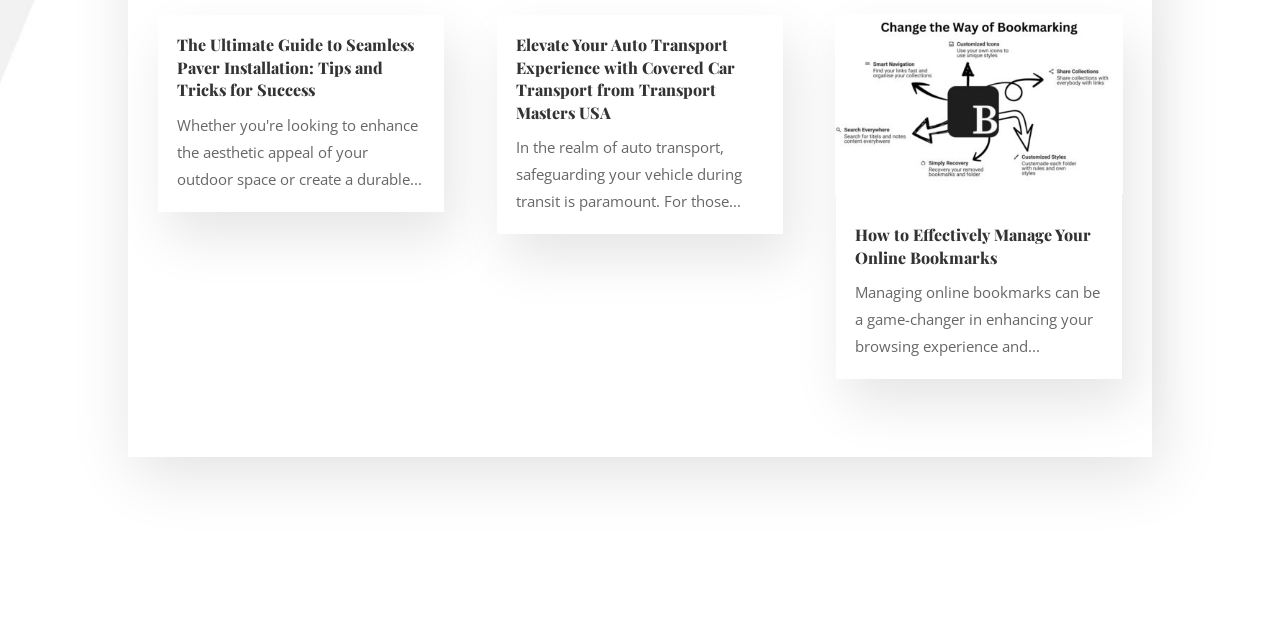What is the position of the third article? Examine the screenshot and reply using just one word or a brief phrase.

Bottom right